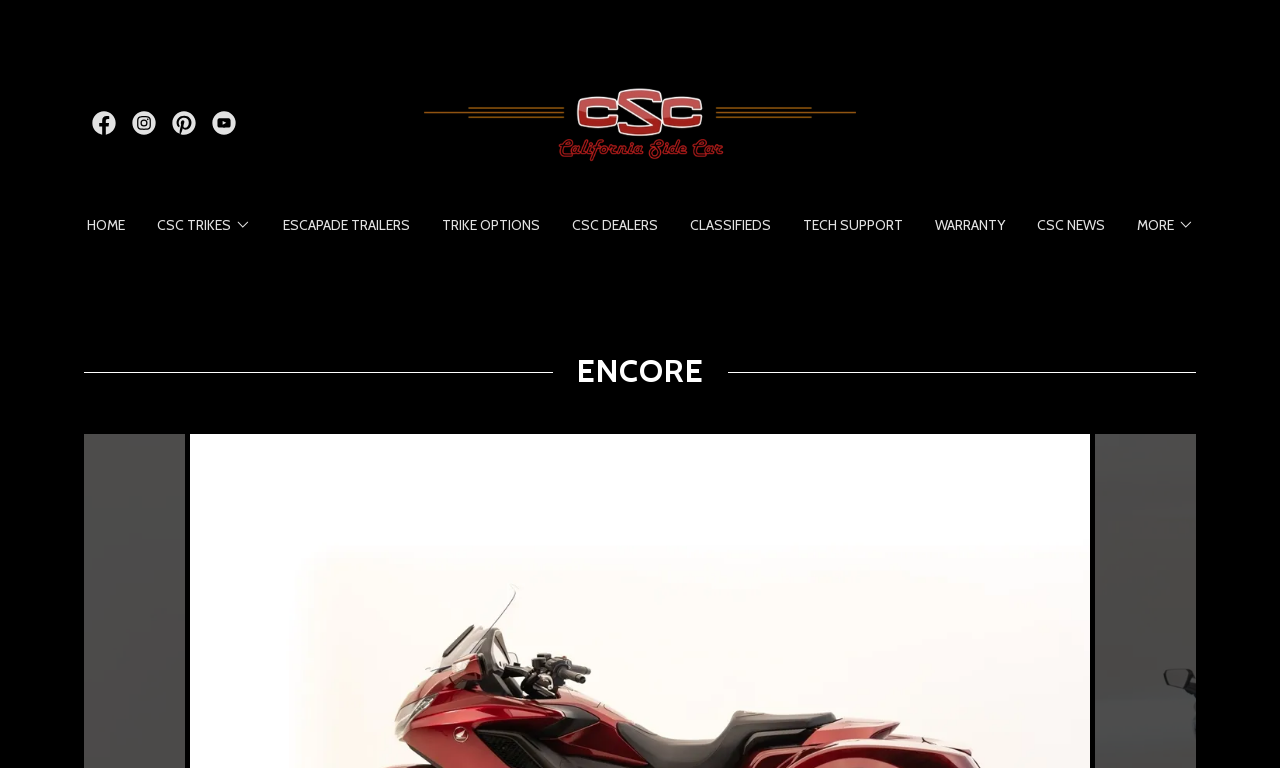What is the purpose of the 'MORE' button?
Please ensure your answer to the question is detailed and covers all necessary aspects.

I found a button with the text 'MORE' and a popup menu, which suggests that its purpose is to show more options when clicked.